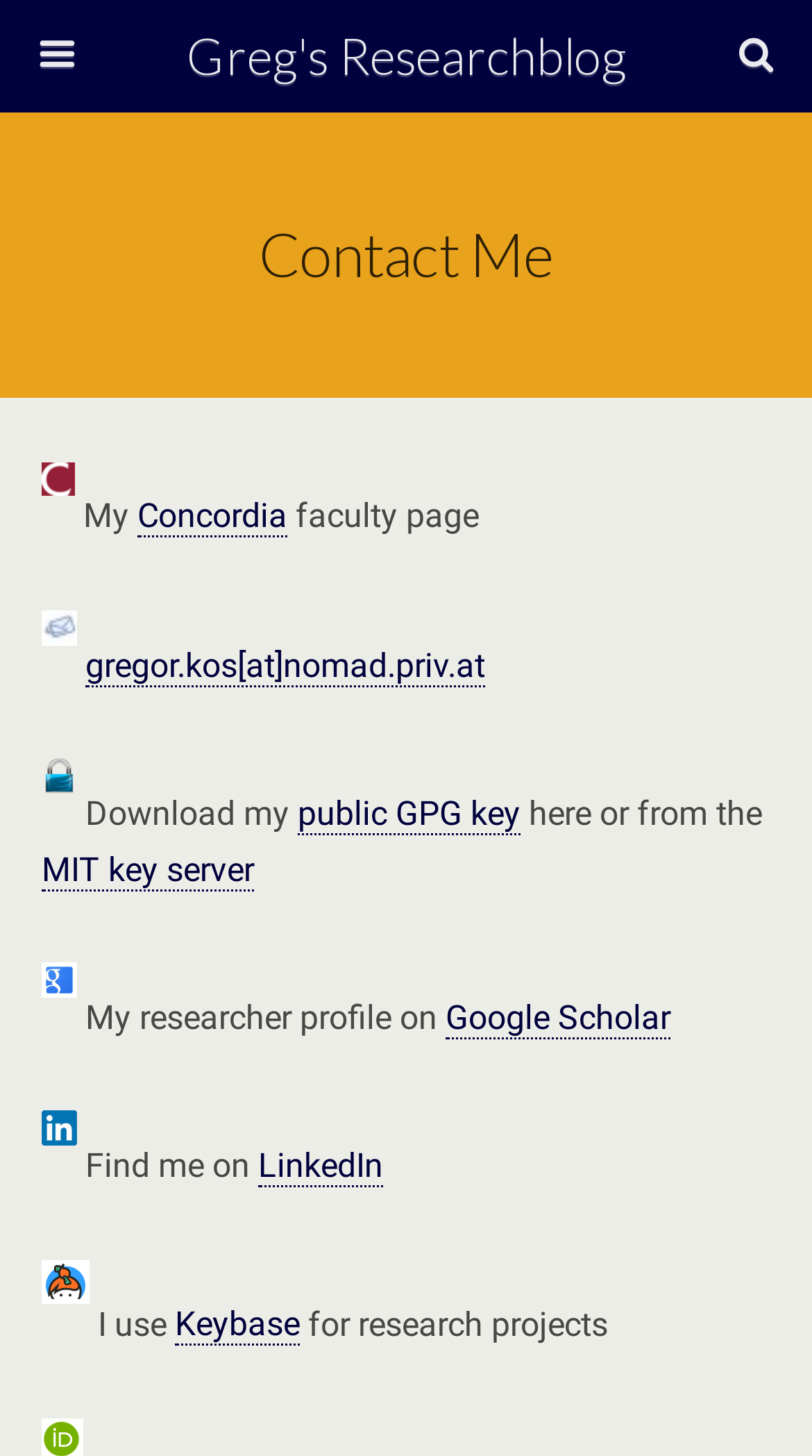Show the bounding box coordinates for the HTML element as described: "Google Scholar".

[0.549, 0.685, 0.826, 0.714]